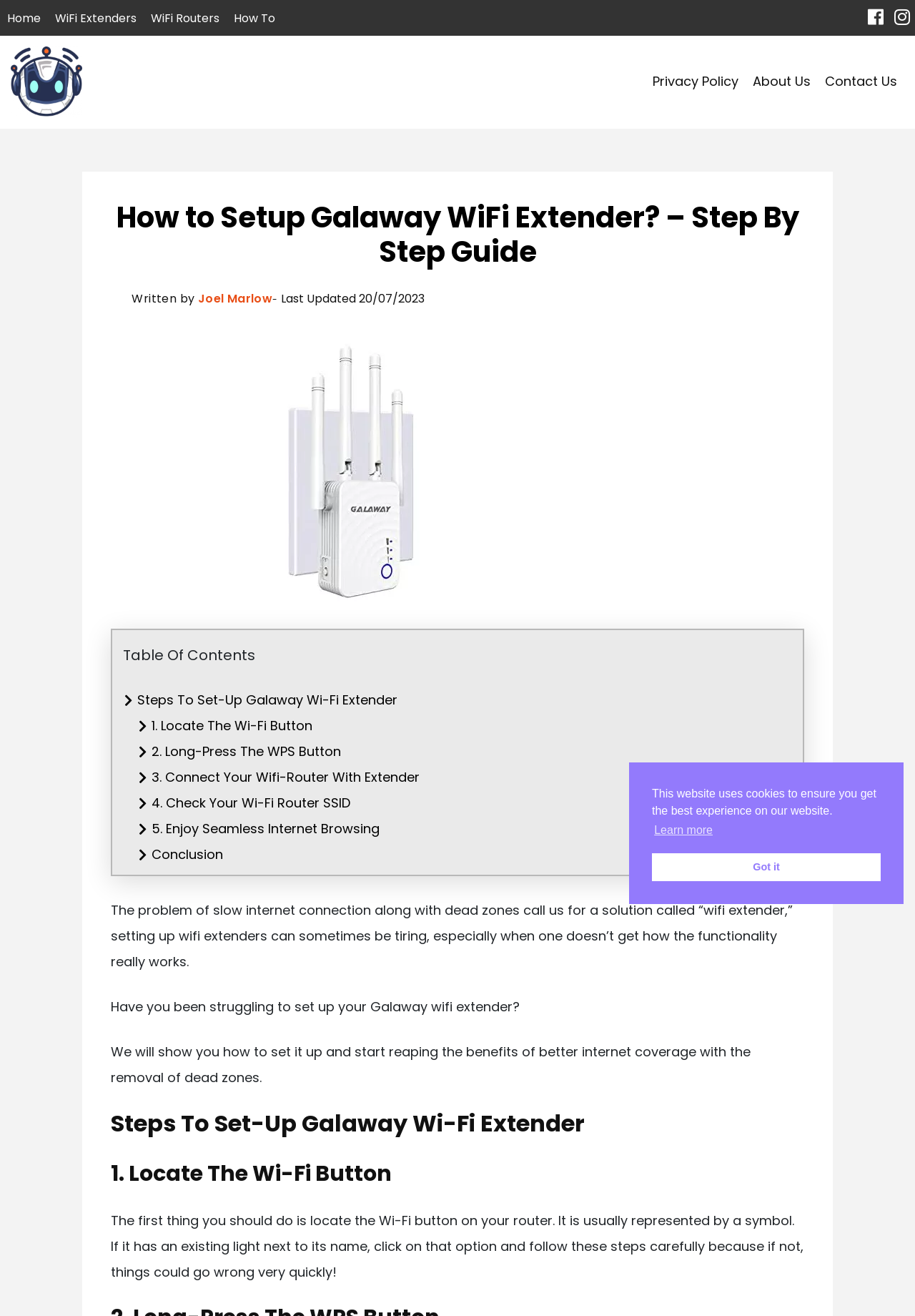What is the purpose of a Wi-Fi extender?
Please answer the question with as much detail and depth as you can.

The purpose of a Wi-Fi extender can be inferred from the introductory text, which mentions that Wi-Fi extenders can help remove dead zones and provide better internet coverage. This is stated in the sentence 'We will show you how to set it up and start reaping the benefits of better internet coverage with the removal of dead zones'.